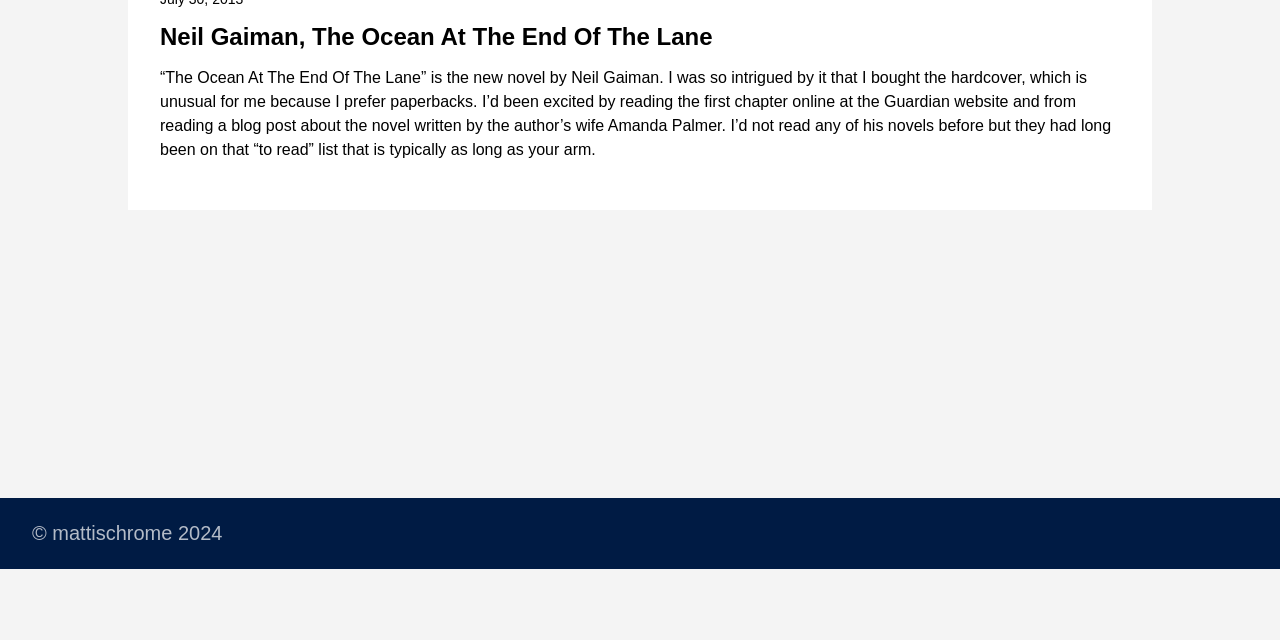Using the element description: "© mattischrome 2024", determine the bounding box coordinates. The coordinates should be in the format [left, top, right, bottom], with values between 0 and 1.

[0.012, 0.804, 0.186, 0.865]